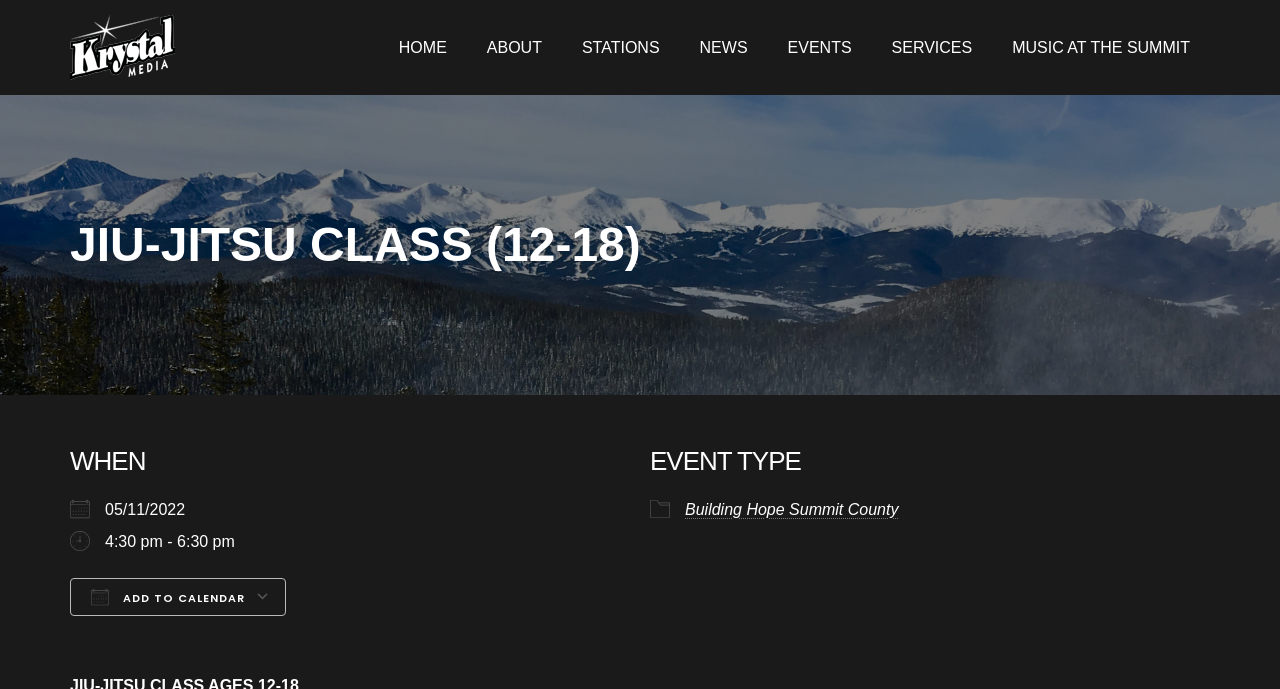Determine the bounding box coordinates of the clickable area required to perform the following instruction: "View Building Hope Summit County". The coordinates should be represented as four float numbers between 0 and 1: [left, top, right, bottom].

[0.535, 0.727, 0.702, 0.752]